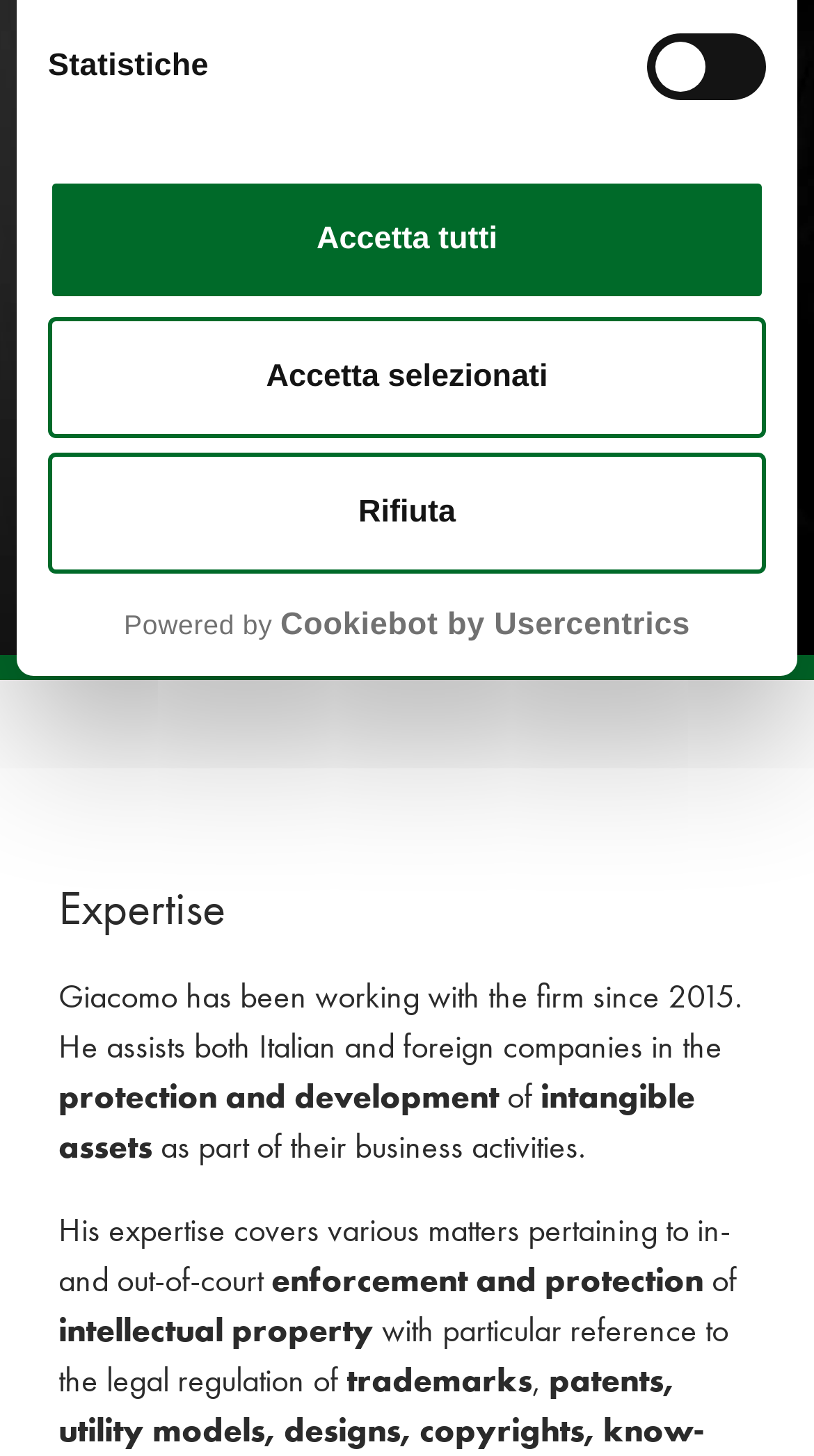Determine the bounding box coordinates for the UI element matching this description: "Giacomo Gori".

[0.097, 0.127, 0.954, 0.161]